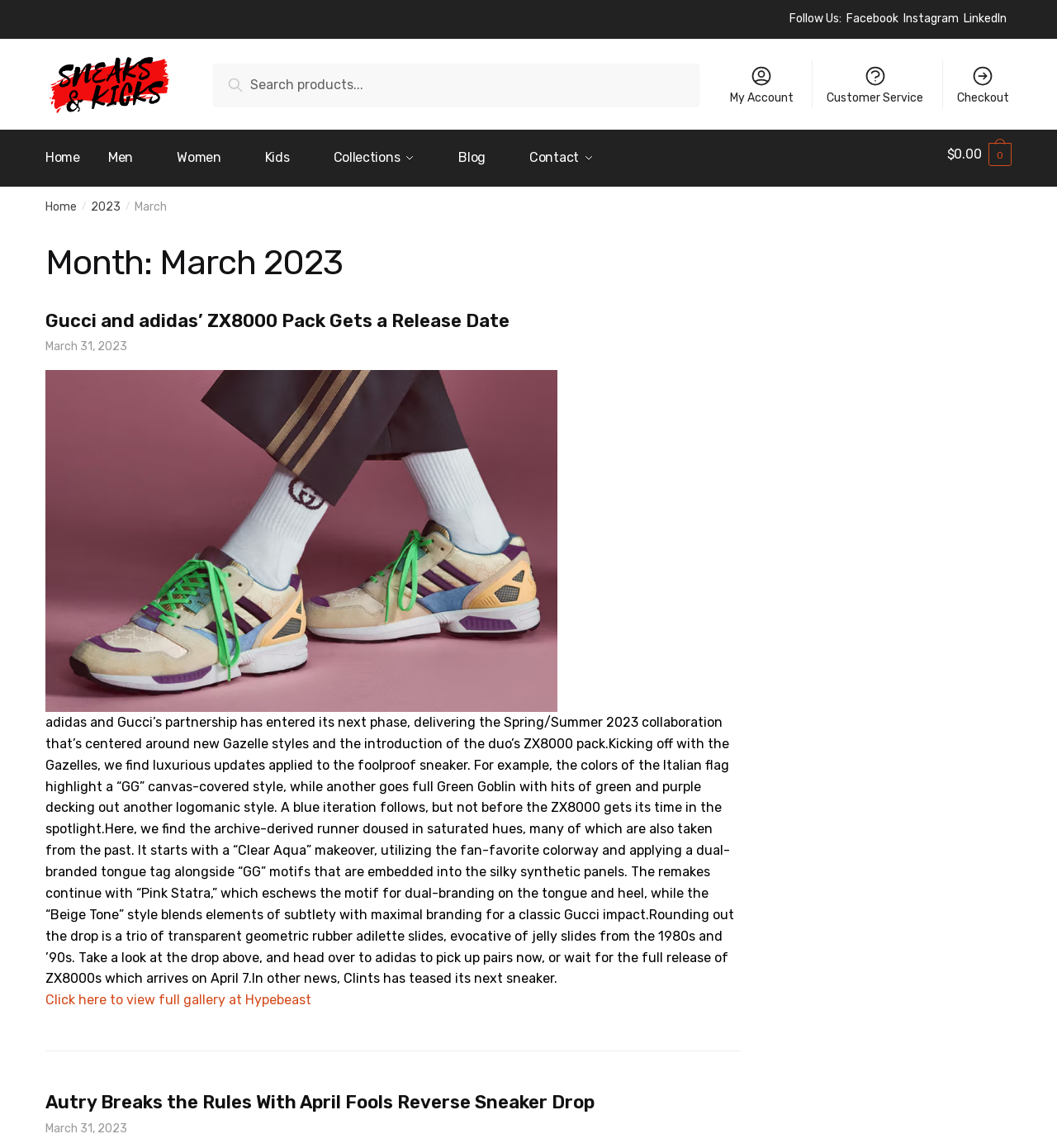Given the description $0.00 0, predict the bounding box coordinates of the UI element. Ensure the coordinates are in the format (top-left x, top-left y, bottom-right x, bottom-right y) and all values are between 0 and 1.

[0.896, 0.113, 0.957, 0.156]